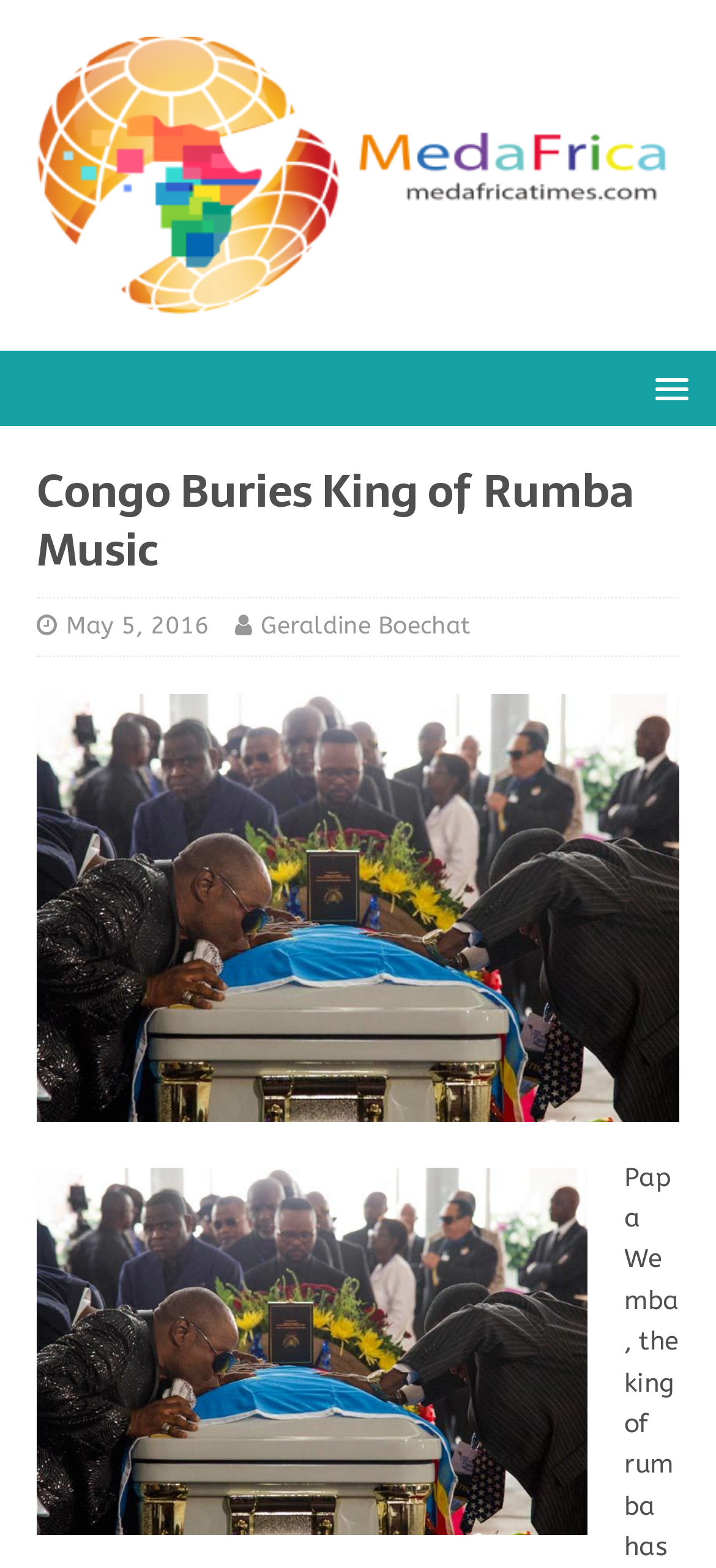What is the name of the website?
We need a detailed and meticulous answer to the question.

I found the name of the website by looking at the link 'Medafrica Times' which is located at the top of the webpage.